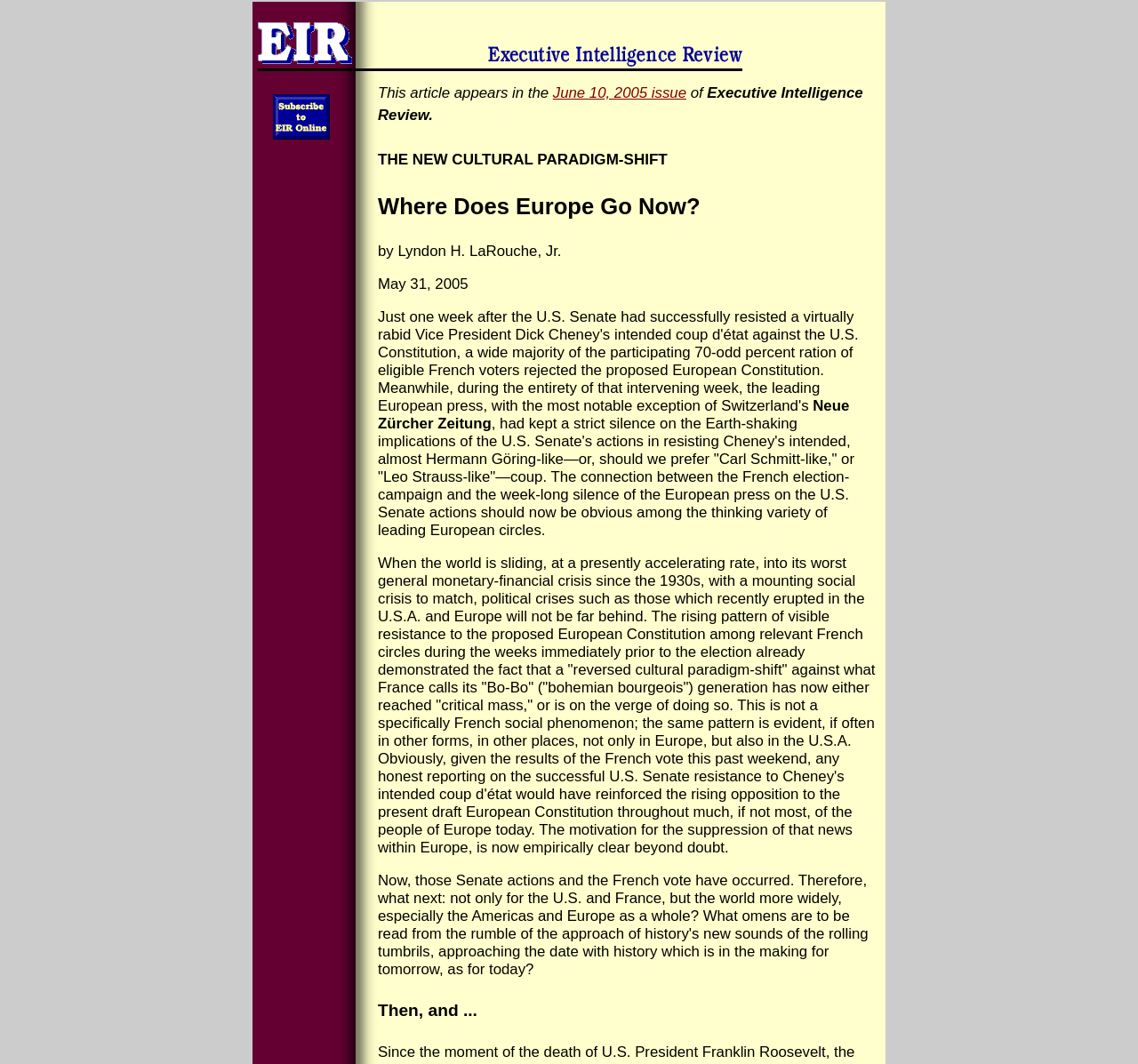What is the title of the article?
Can you provide a detailed and comprehensive answer to the question?

I found the title of the article by looking at the heading 'Where Does Europe Go Now?' which is located above the author's name 'by Lyndon H. LaRouche, Jr.'.